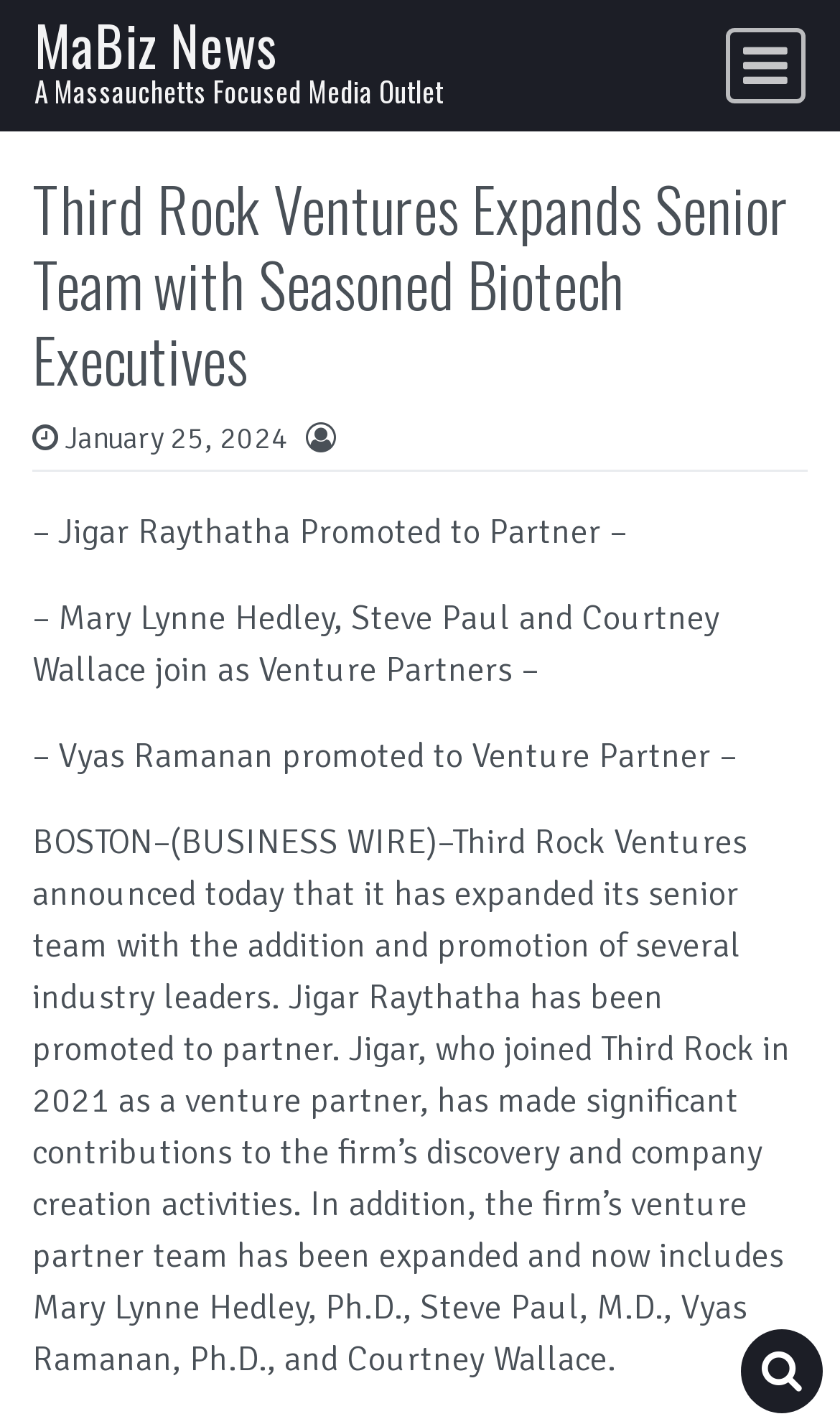Produce a meticulous description of the webpage.

The webpage is about an announcement from Third Rock Ventures, a biotech company, regarding the expansion of its senior team with new additions and promotions. 

At the top left of the page, there is a link to "Skip to content". Below it, there is a main navigation bar that spans the entire width of the page, containing a link to "MaBiz News" on the left and a button to toggle navigation on the right. 

Below the navigation bar, there is a header section that takes up most of the page width. It contains a heading that reads "Third Rock Ventures Expands Senior Team with Seasoned Biotech Executives" and a link to the date "January 25, 2024" below it. 

Following the date, there are three lines of text that describe the promotions and new additions to the senior team, including Jigar Raythatha, Mary Lynne Hedley, Steve Paul, Vyas Ramanan, and Courtney Wallace. 

Below these lines, there is a longer paragraph that provides more details about the announcement, including Jigar Raythatha's promotion to partner and the contributions he has made to the firm. It also mentions the expansion of the venture partner team to include the newly added members.